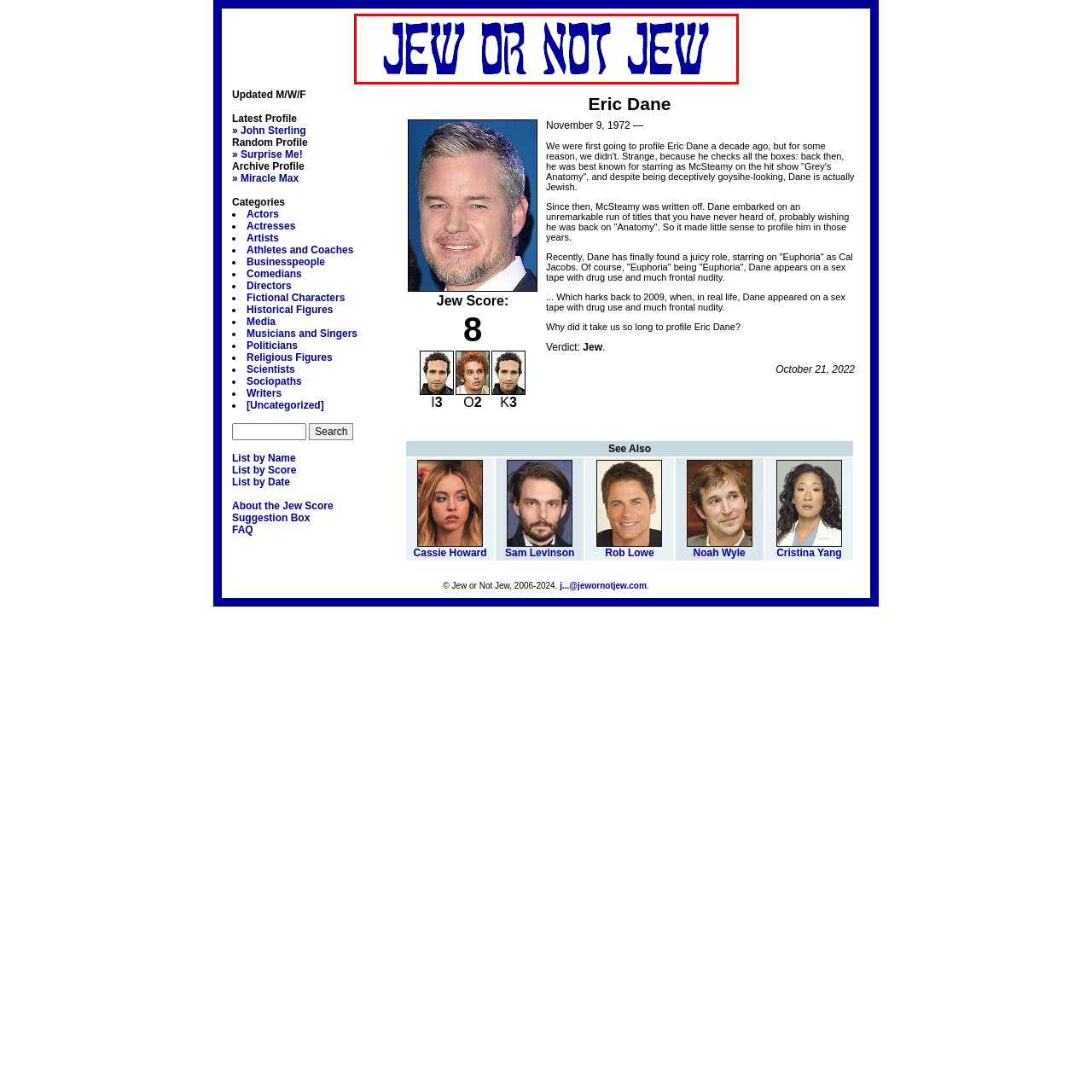Offer a complete and descriptive caption for the image marked by the red box.

The image displays the title "JEW OR NOT JEW" prominently rendered in bold, stylized lettering. The text is presented in a rich blue color, creating a striking visual impact against a lighter background. This title suggests a theme that may involve discussions or profiles related to Jewish identity, particularly in the context of notable individuals, as indicated by the associated content on the webpage. The playful and bold typography reflects an engaging, possibly irreverent approach to its subject matter, inviting viewers to ponder the complexities of cultural and ethnic identification.